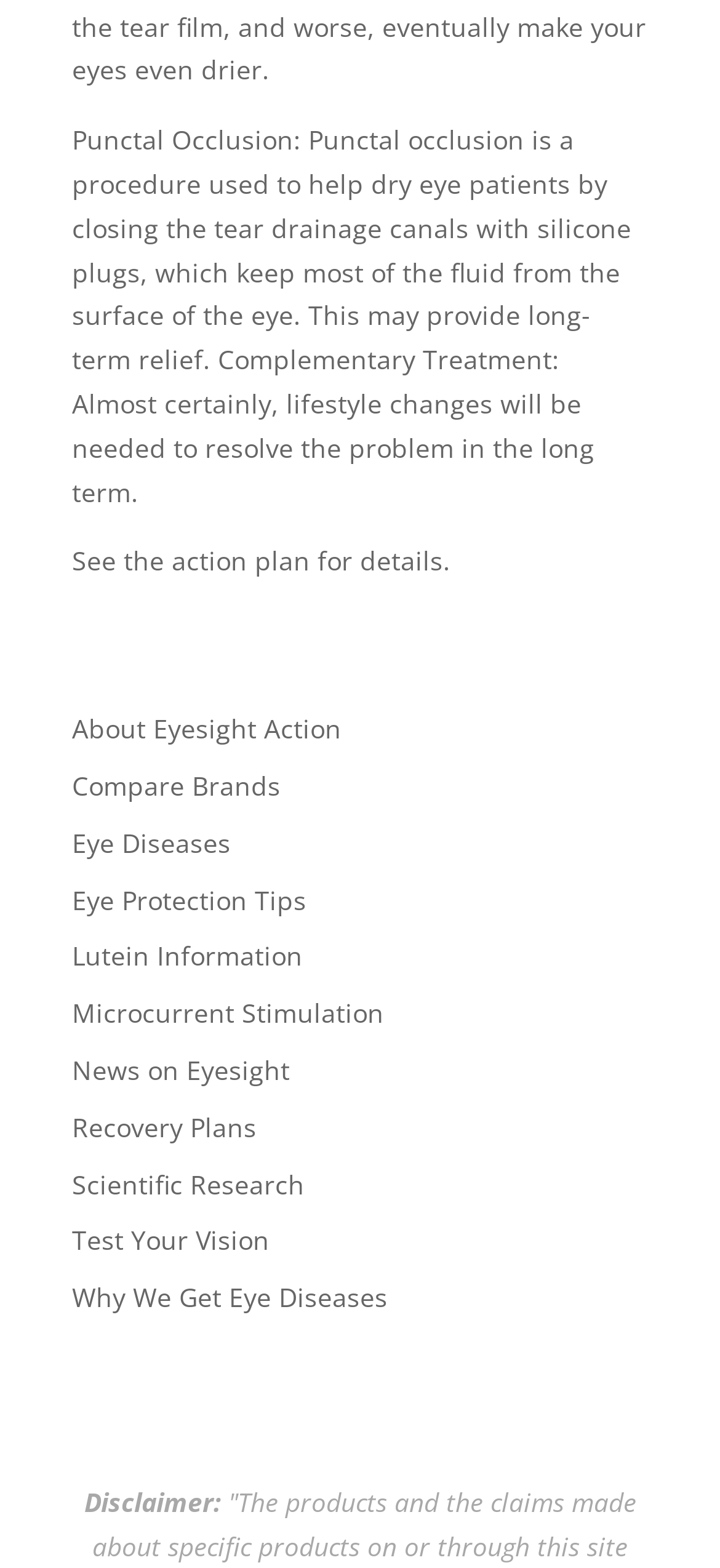What is punctal occlusion? Please answer the question using a single word or phrase based on the image.

Procedure to help dry eye patients